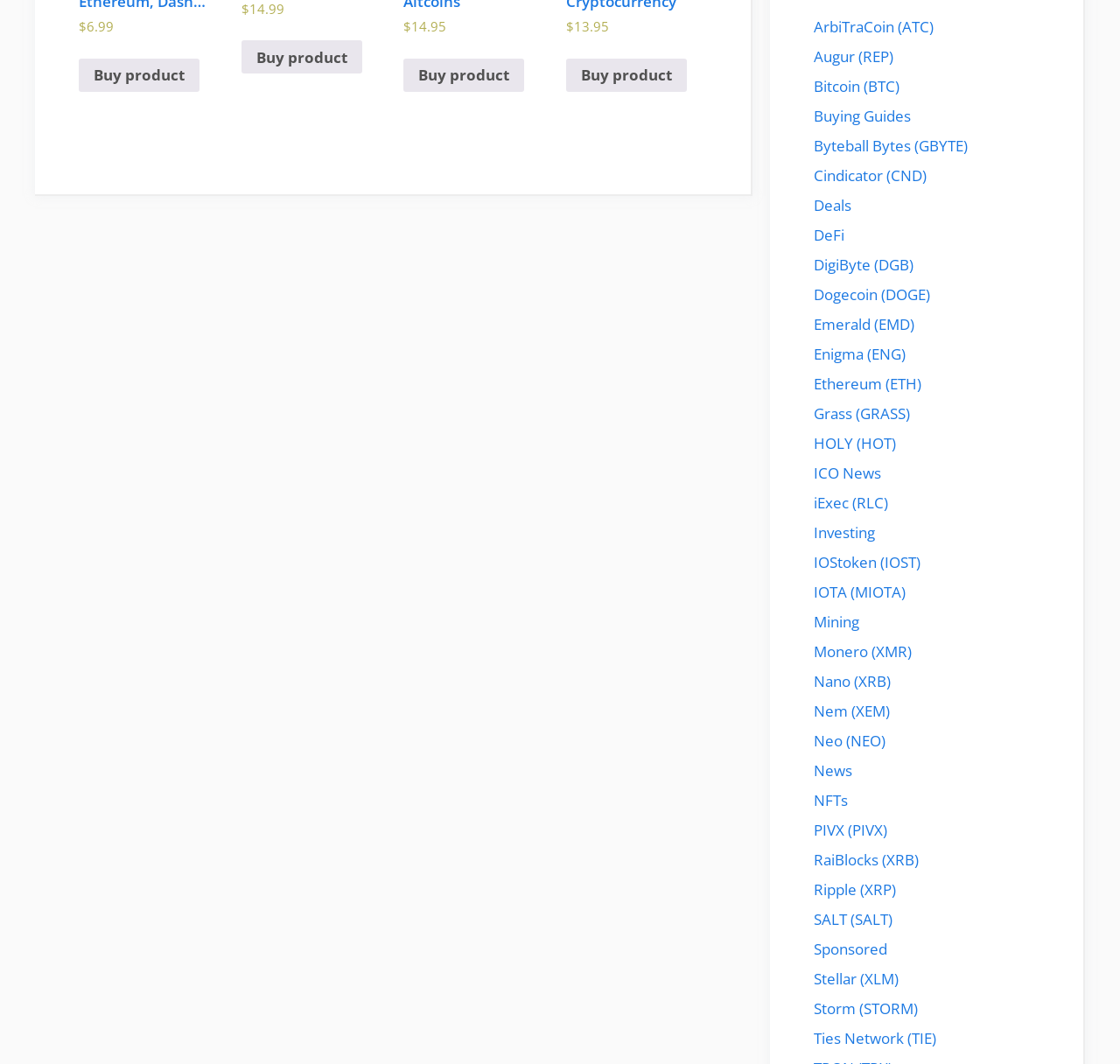Please answer the following question using a single word or phrase: 
What are the top three cryptocurrency books?

Bitcoin and Blockchain, Cryptocurrency, Bitcoin Quick Start